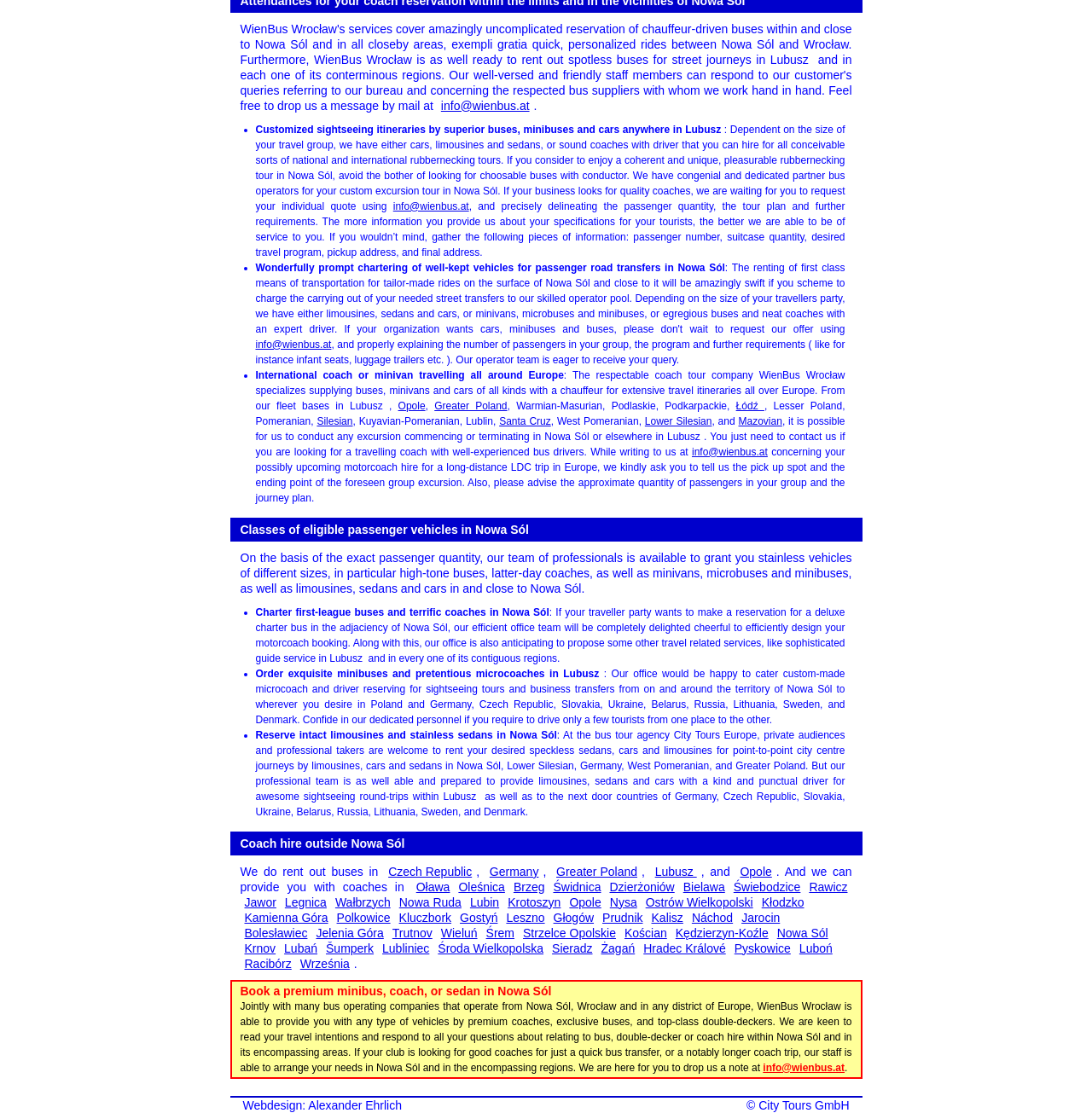Please identify the bounding box coordinates of the element I should click to complete this instruction: 'Learn about classes of eligible passenger vehicles in Nowa Sól'. The coordinates should be given as four float numbers between 0 and 1, like this: [left, top, right, bottom].

[0.211, 0.465, 0.789, 0.486]